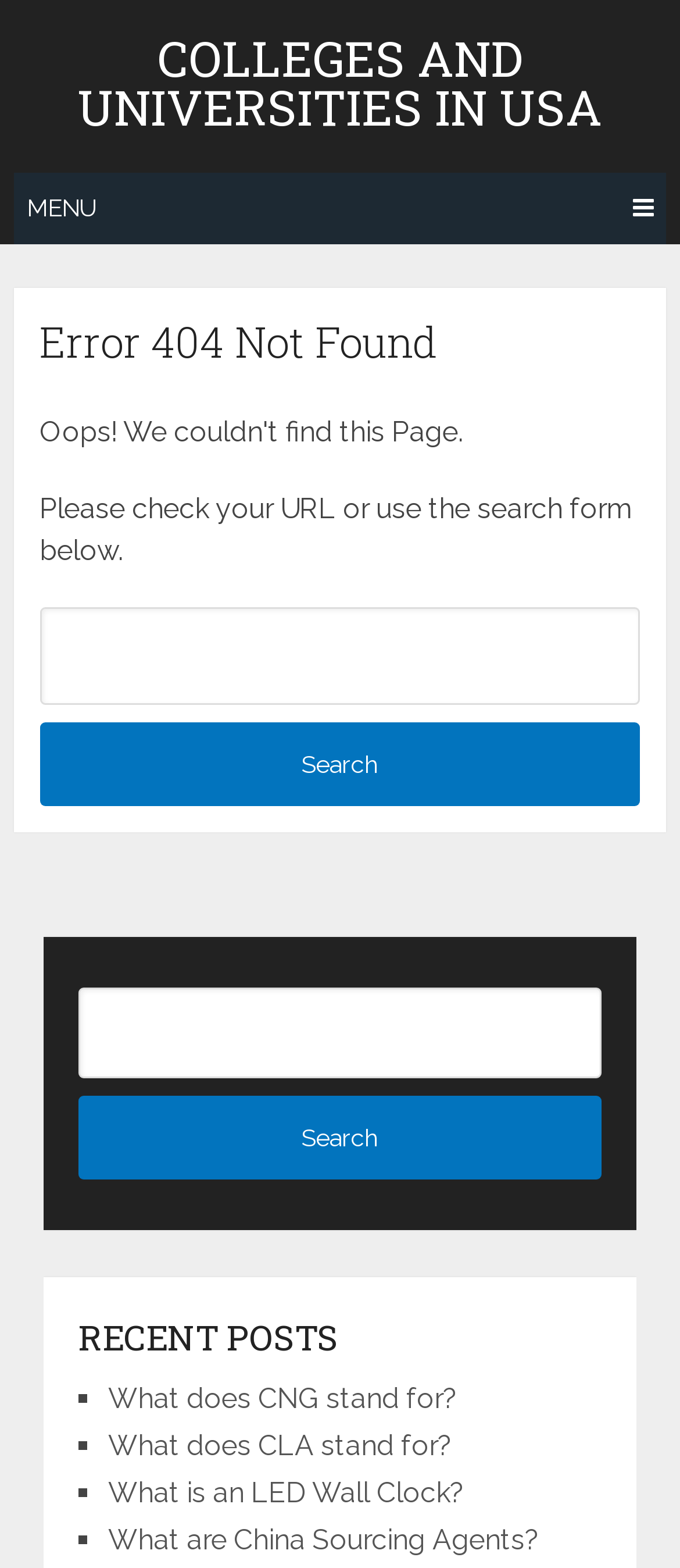Give the bounding box coordinates for this UI element: "What does CNG stand for?". The coordinates should be four float numbers between 0 and 1, arranged as [left, top, right, bottom].

[0.159, 0.881, 0.674, 0.902]